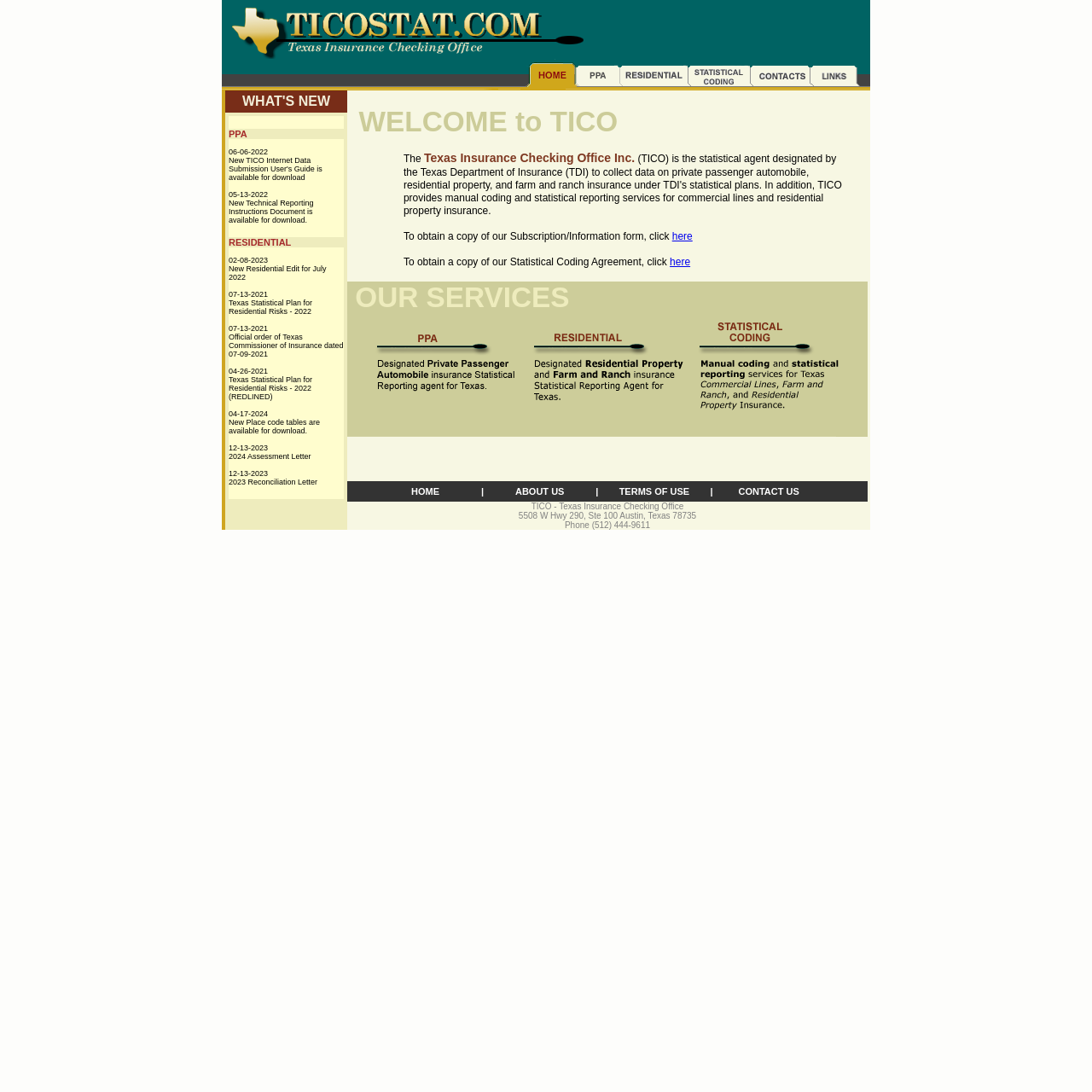Pinpoint the bounding box coordinates of the area that should be clicked to complete the following instruction: "Click the link to download the New Technical Reporting Instructions Document". The coordinates must be given as four float numbers between 0 and 1, i.e., [left, top, right, bottom].

[0.209, 0.182, 0.287, 0.205]